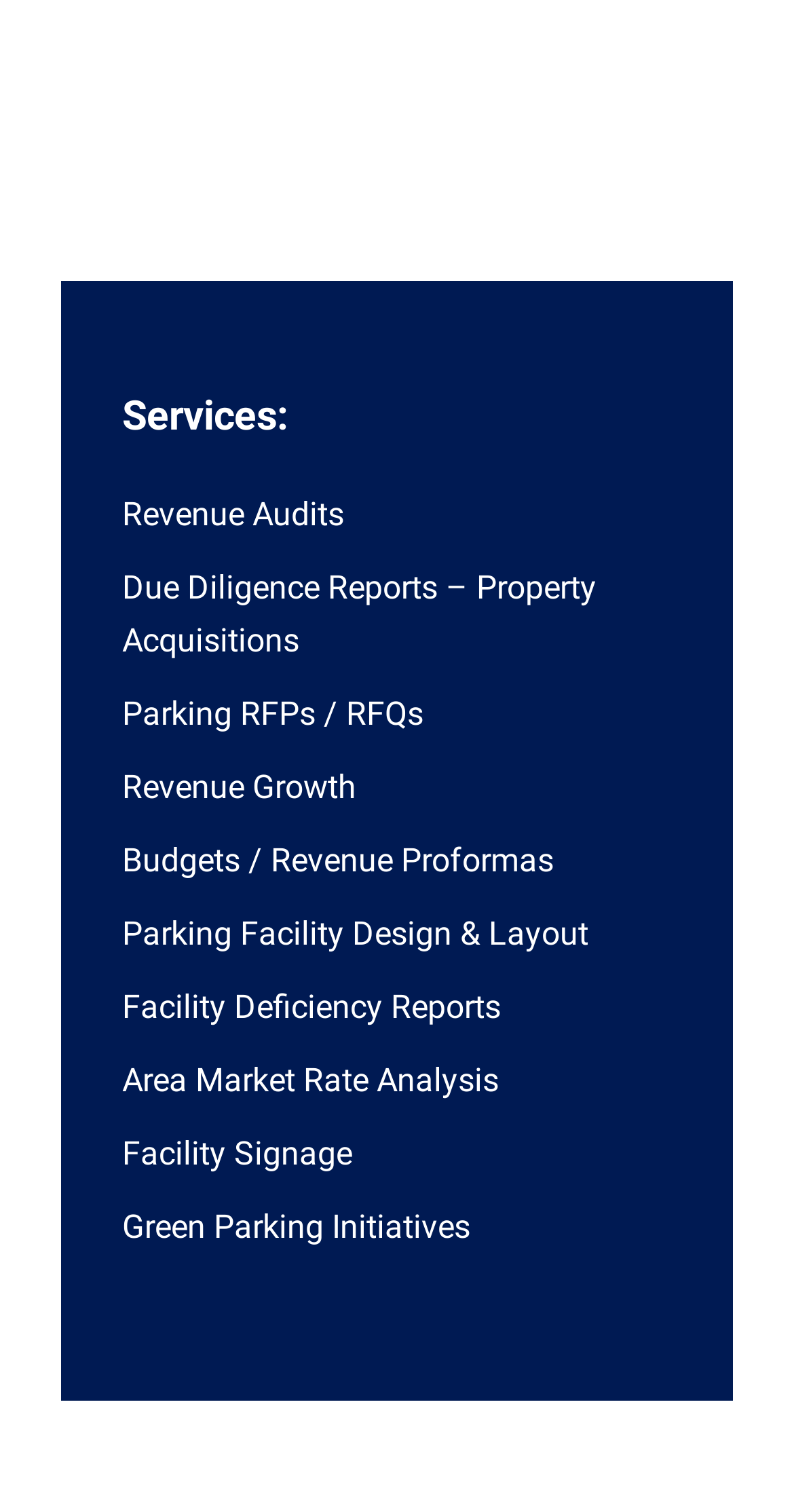Provide the bounding box coordinates of the HTML element described by the text: "Parking Facility Design & Layout".

[0.154, 0.605, 0.741, 0.631]